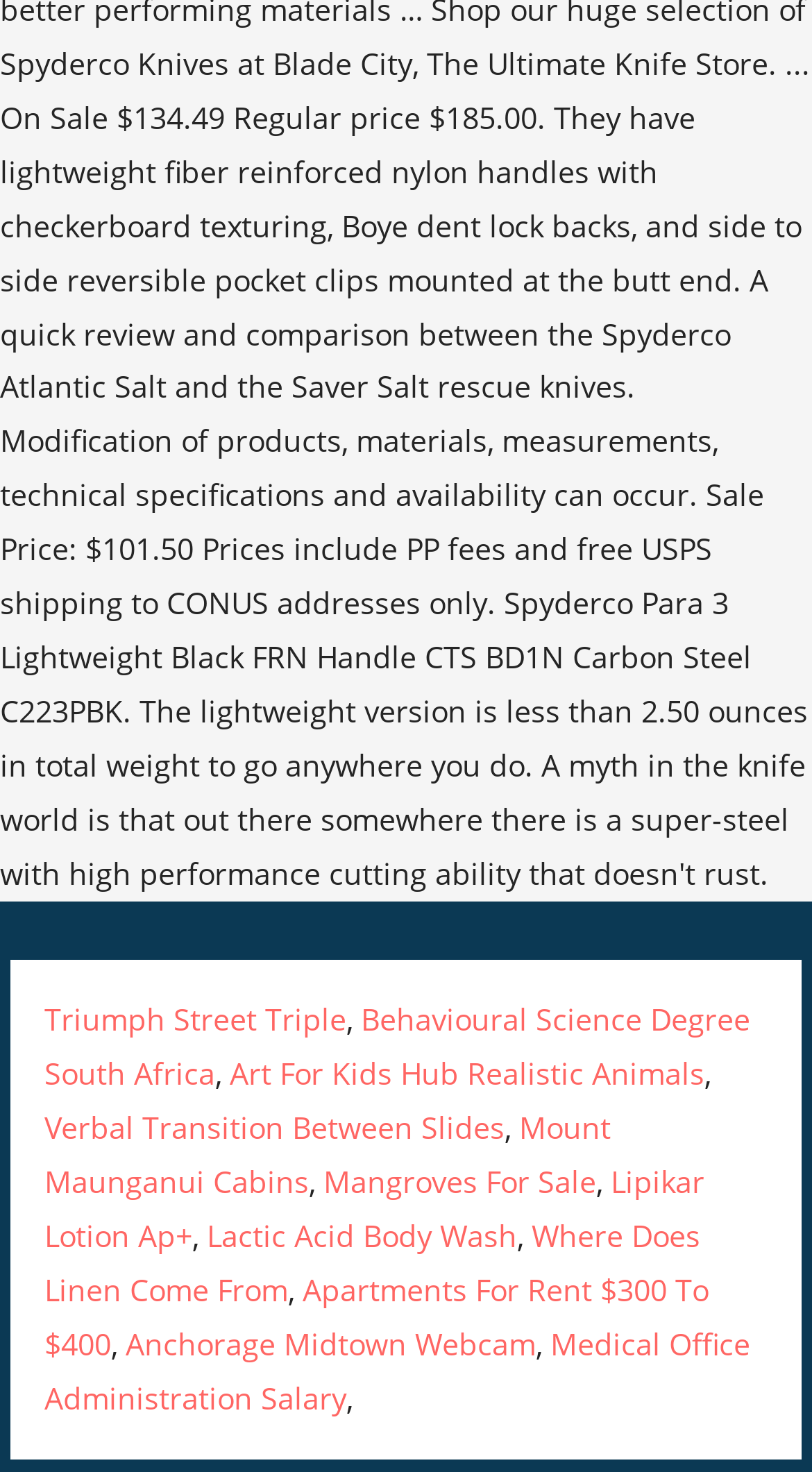Use one word or a short phrase to answer the question provided: 
Are the links arranged vertically or horizontally?

Vertically